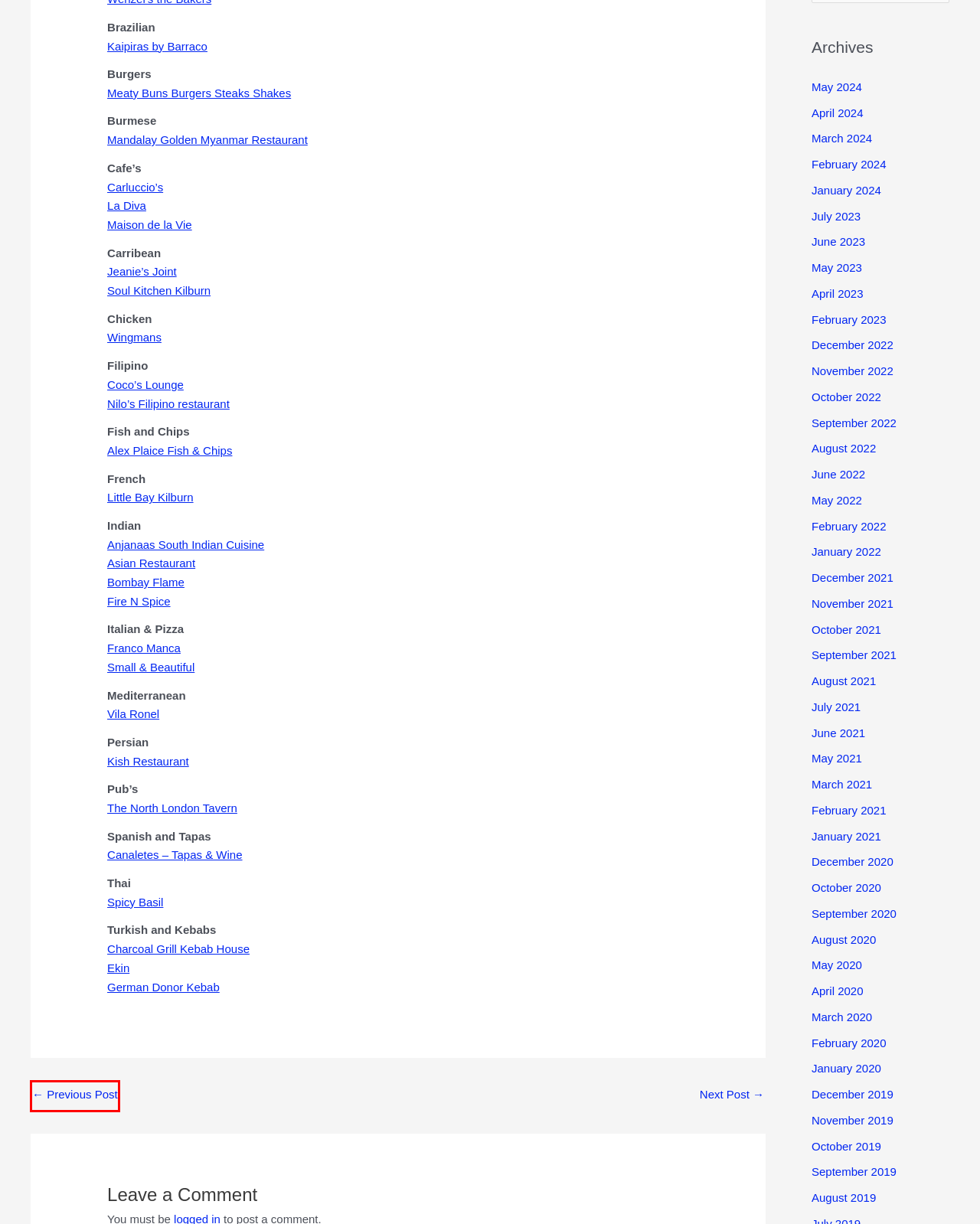You are provided with a screenshot of a webpage containing a red rectangle bounding box. Identify the webpage description that best matches the new webpage after the element in the bounding box is clicked. Here are the potential descriptions:
A. December 2019 – Life In Kilburn
B. March 2020 – Life In Kilburn
C. April 2023 – Life In Kilburn
D. November 2022 – Life In Kilburn
E. December 2022 – Life In Kilburn
F. What’s happened this week 10th June 2018 – Life In Kilburn
G. September 2021 – Life In Kilburn
H. January 2021 – Life In Kilburn

F